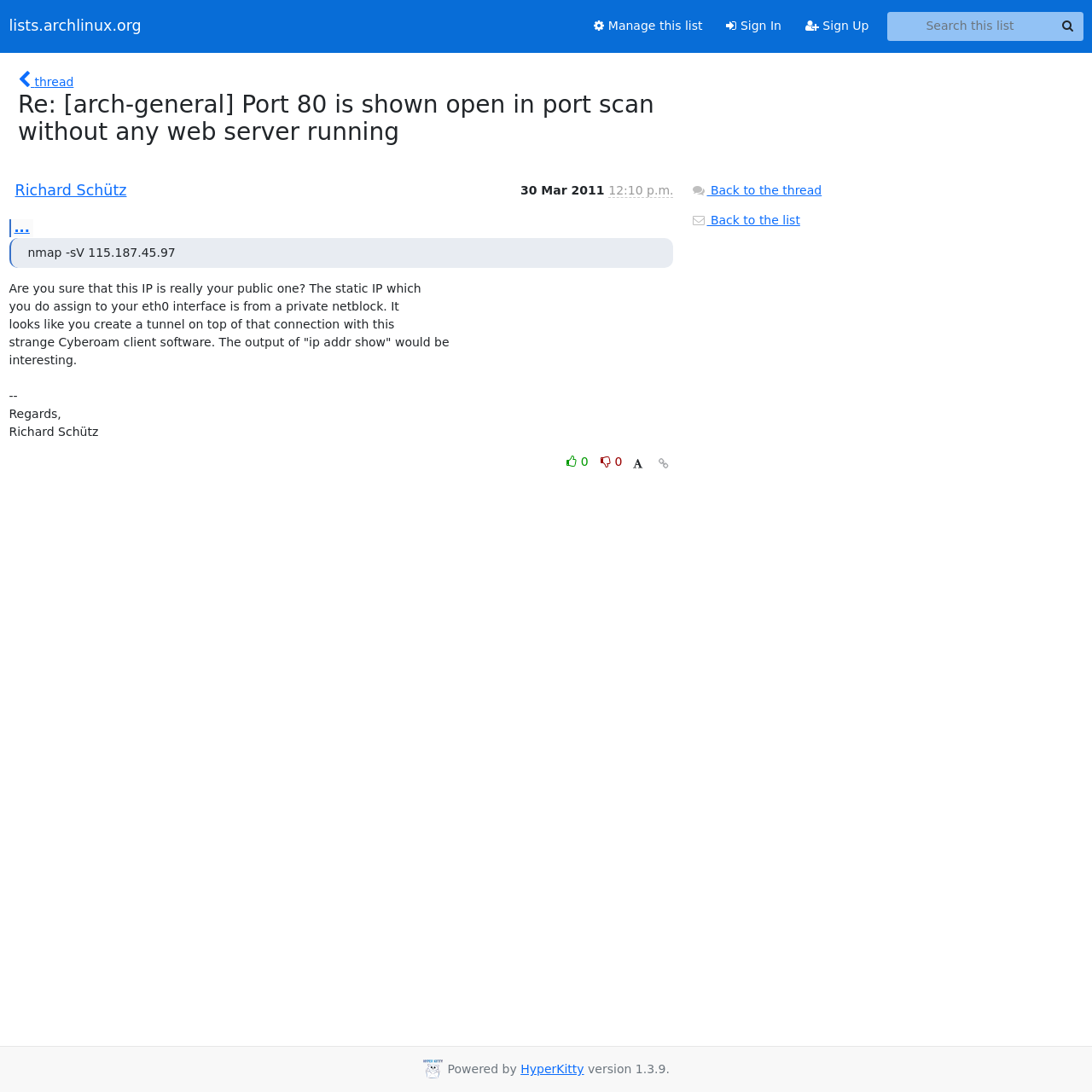Answer the question below using just one word or a short phrase: 
What is the purpose of the search bar?

Search this list